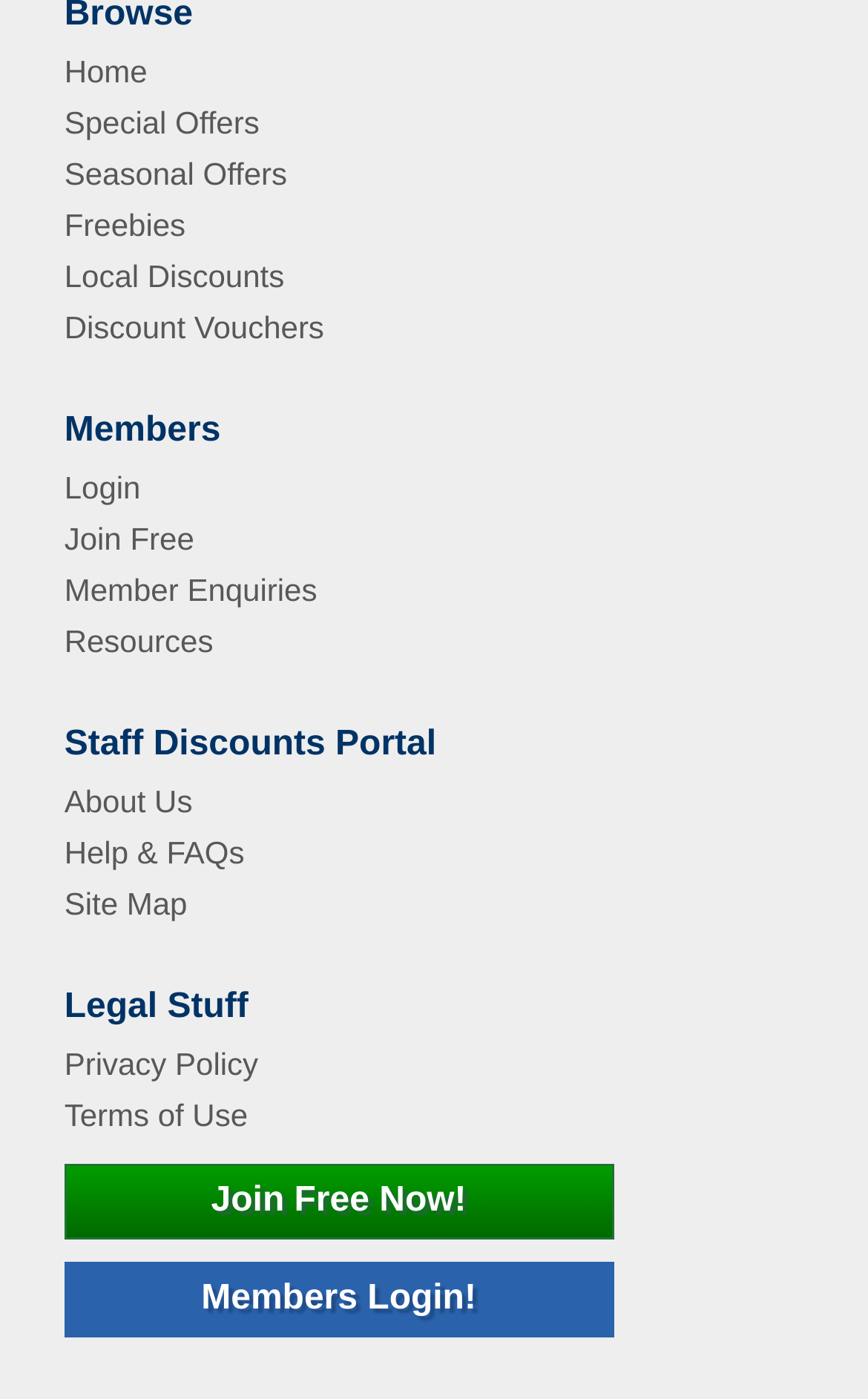Given the element description, predict the bounding box coordinates in the format (top-left x, top-left y, bottom-right x, bottom-right y), using floating point numbers between 0 and 1: Terms of Use

[0.074, 0.785, 0.286, 0.81]